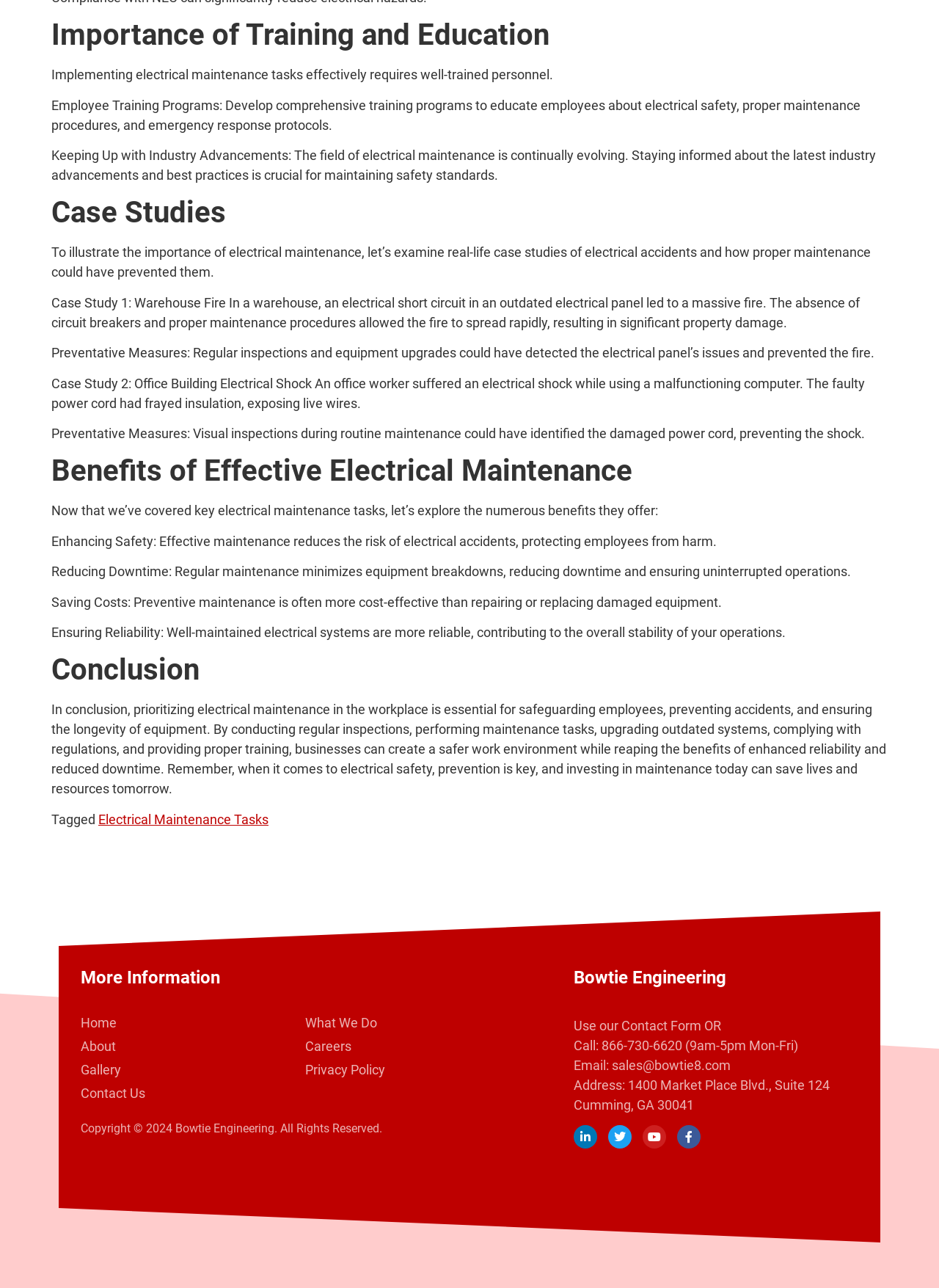Please identify the bounding box coordinates of the element's region that needs to be clicked to fulfill the following instruction: "Go to the 'Home' page". The bounding box coordinates should consist of four float numbers between 0 and 1, i.e., [left, top, right, bottom].

[0.086, 0.788, 0.325, 0.8]